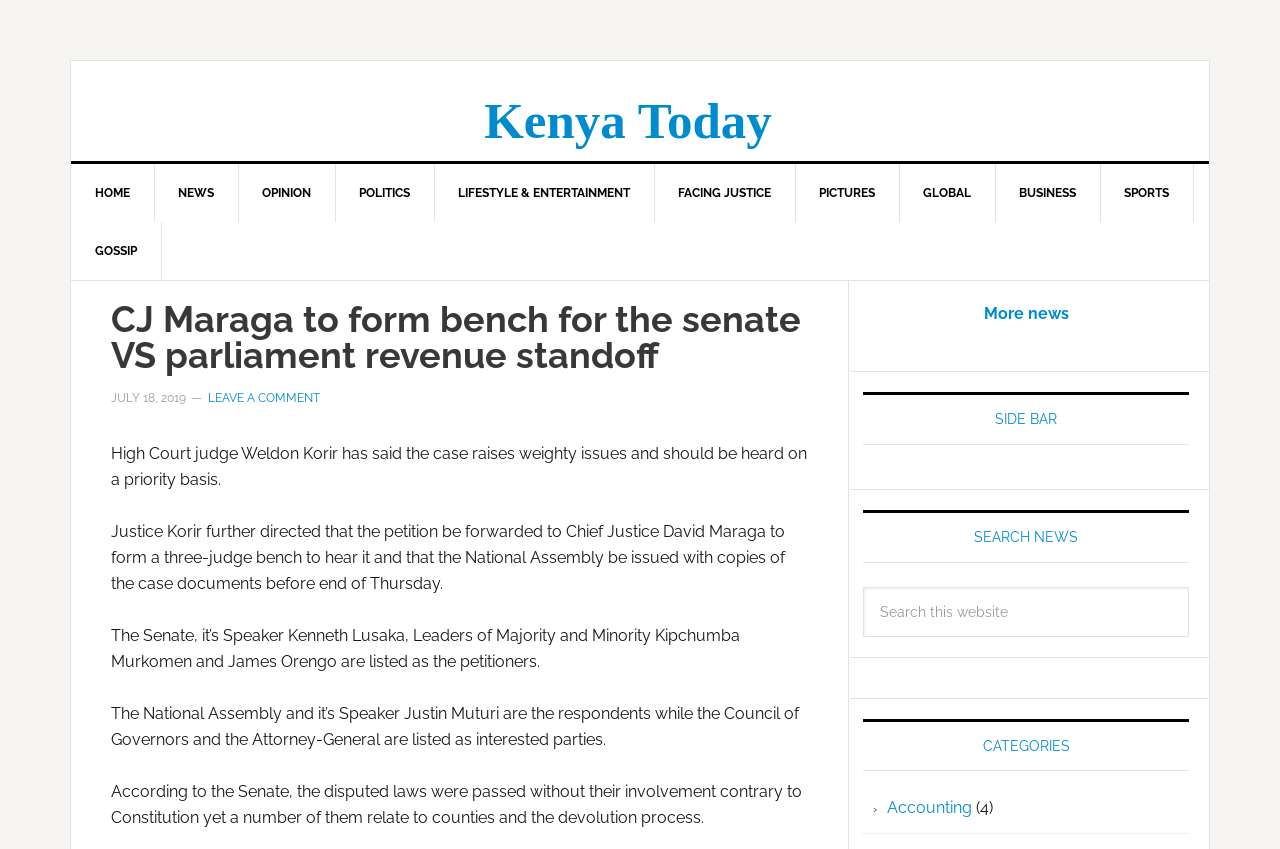Use a single word or phrase to answer the question: 
Who is the High Court judge mentioned in the article?

Weldon Korir